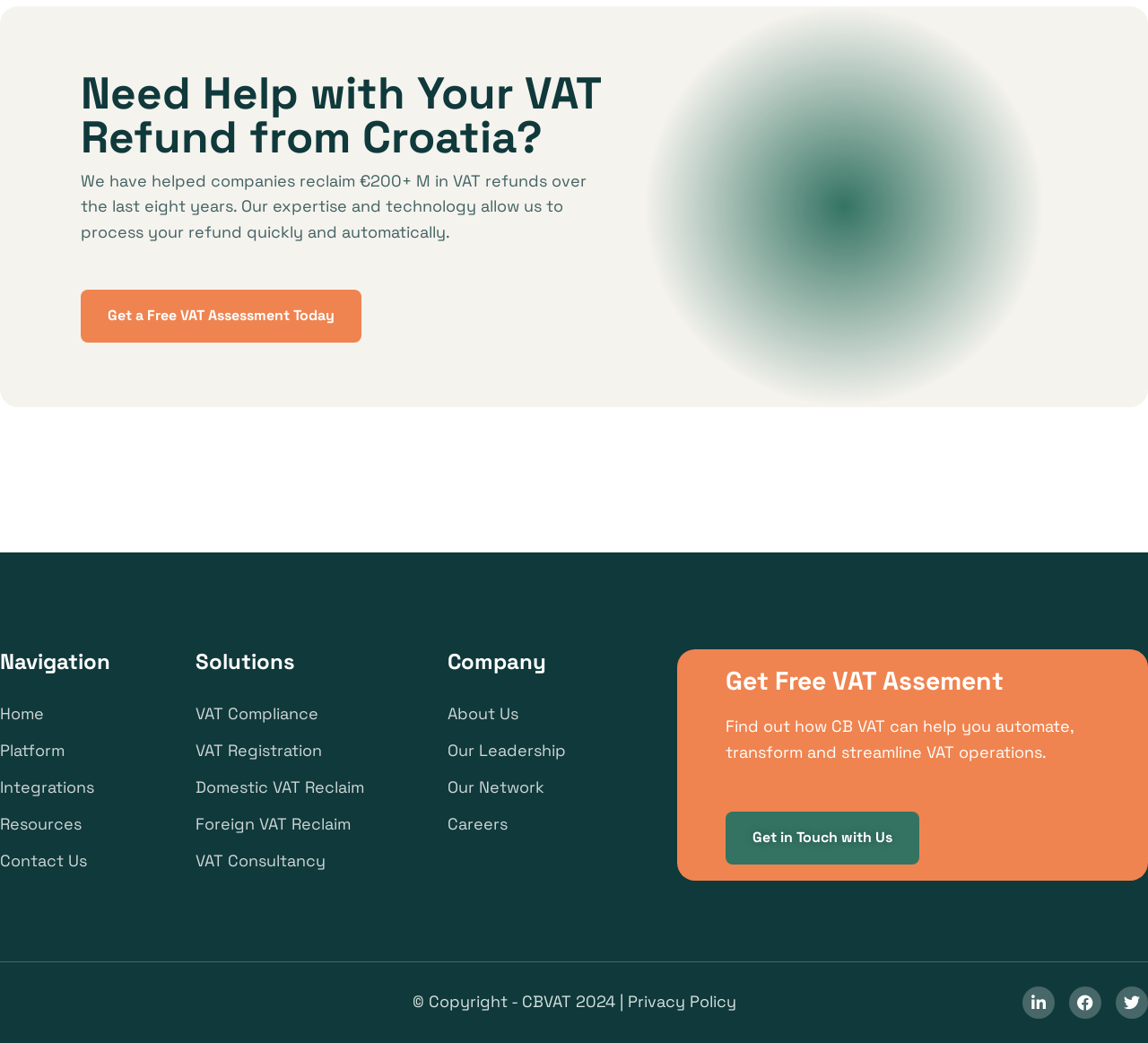Show the bounding box coordinates for the element that needs to be clicked to execute the following instruction: "Get a free VAT assessment today". Provide the coordinates in the form of four float numbers between 0 and 1, i.e., [left, top, right, bottom].

[0.07, 0.278, 0.315, 0.328]